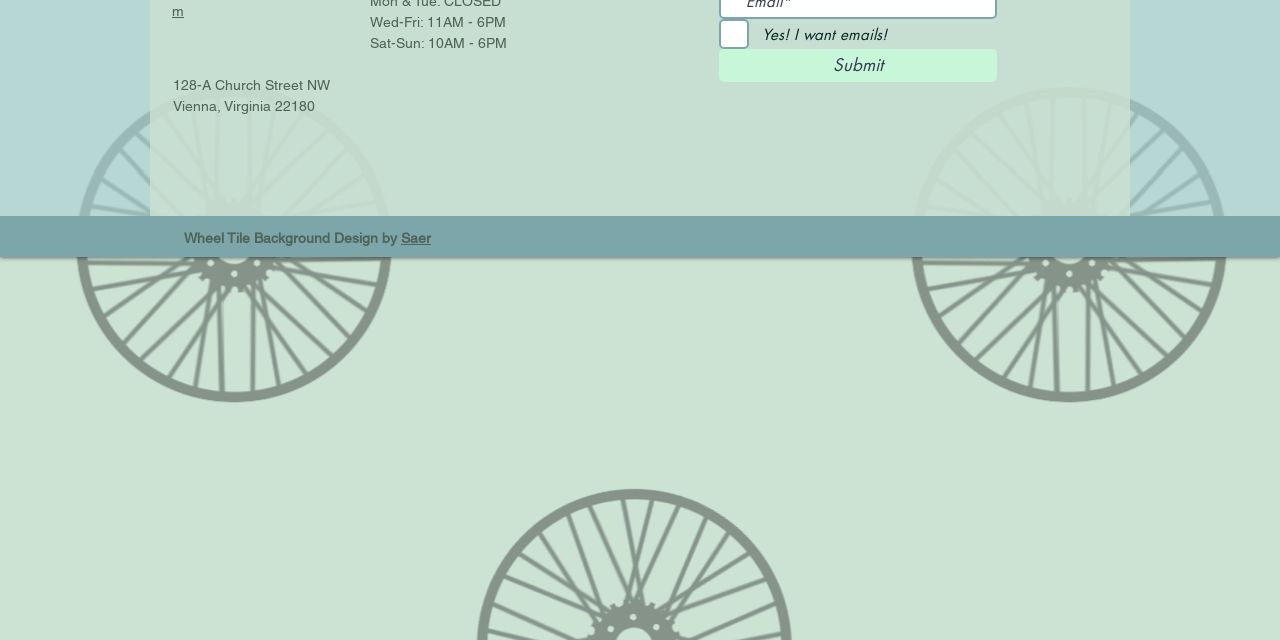Bounding box coordinates are specified in the format (top-left x, top-left y, bottom-right x, bottom-right y). All values are floating point numbers bounded between 0 and 1. Please provide the bounding box coordinate of the region this sentence describes: Submit

[0.562, 0.077, 0.779, 0.128]